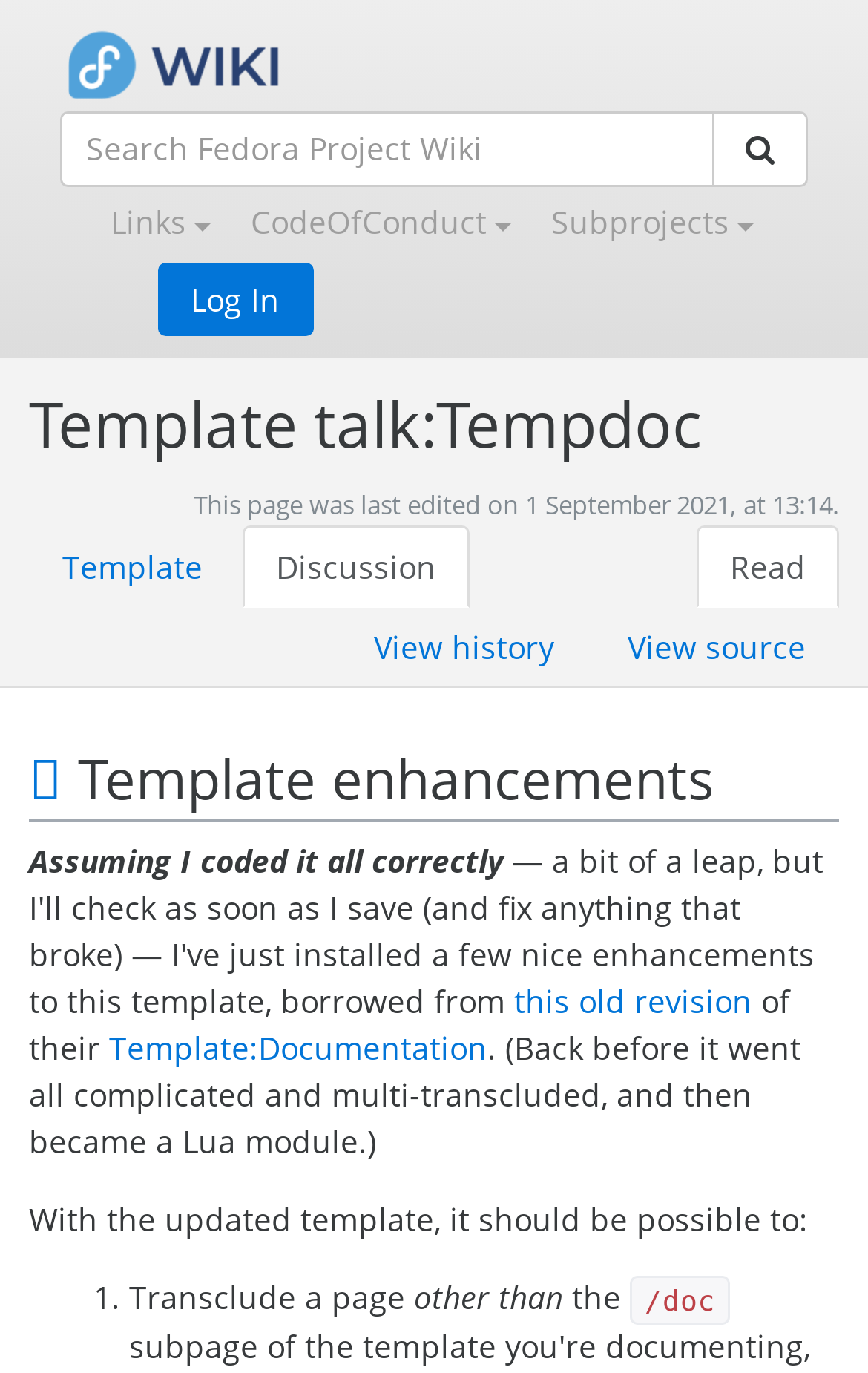Please identify the bounding box coordinates of the element's region that I should click in order to complete the following instruction: "View the template". The bounding box coordinates consist of four float numbers between 0 and 1, i.e., [left, top, right, bottom].

[0.034, 0.382, 0.272, 0.442]